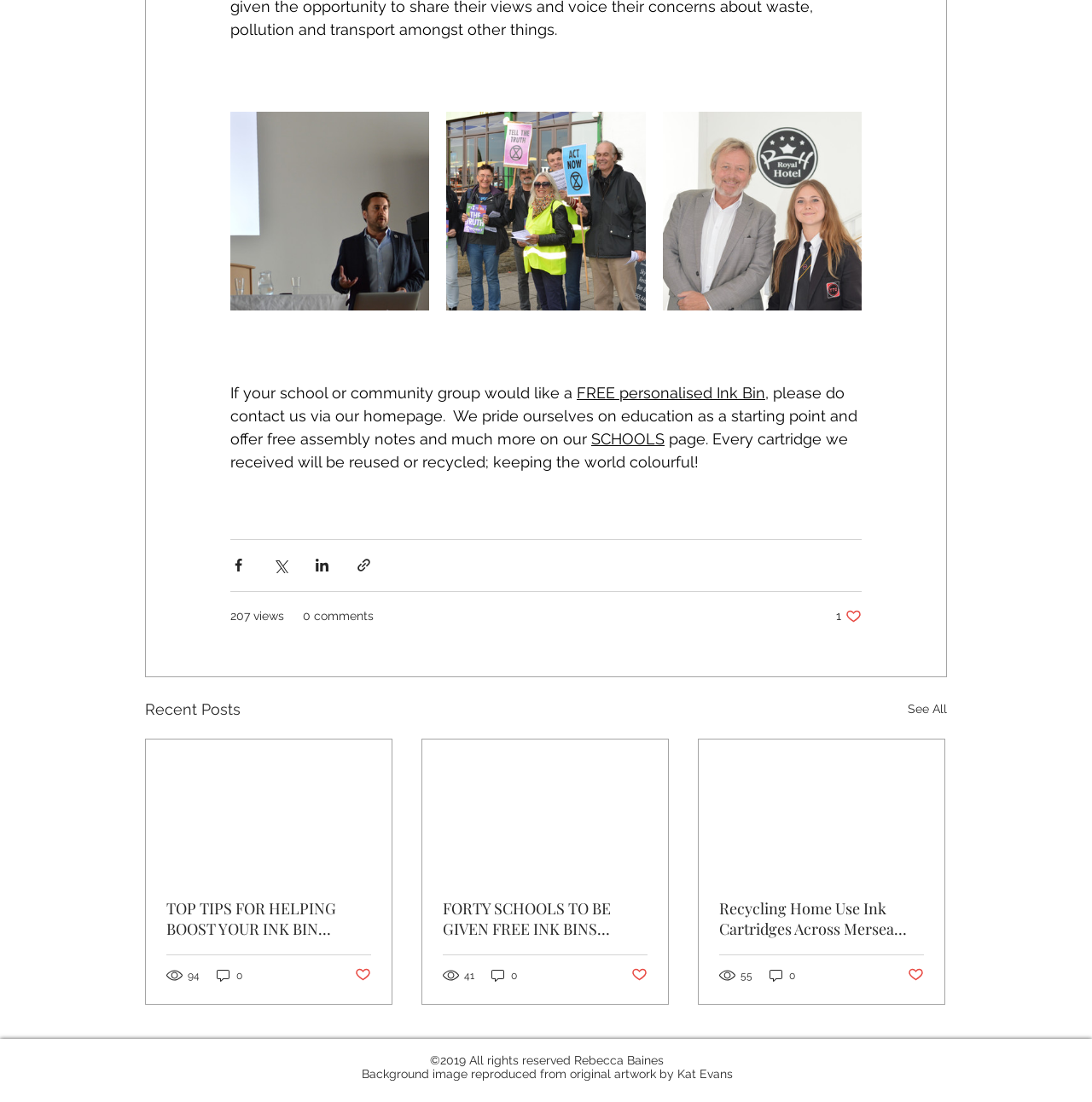Indicate the bounding box coordinates of the element that must be clicked to execute the instruction: "Click the 'SCHOOLS' link". The coordinates should be given as four float numbers between 0 and 1, i.e., [left, top, right, bottom].

[0.541, 0.39, 0.609, 0.406]